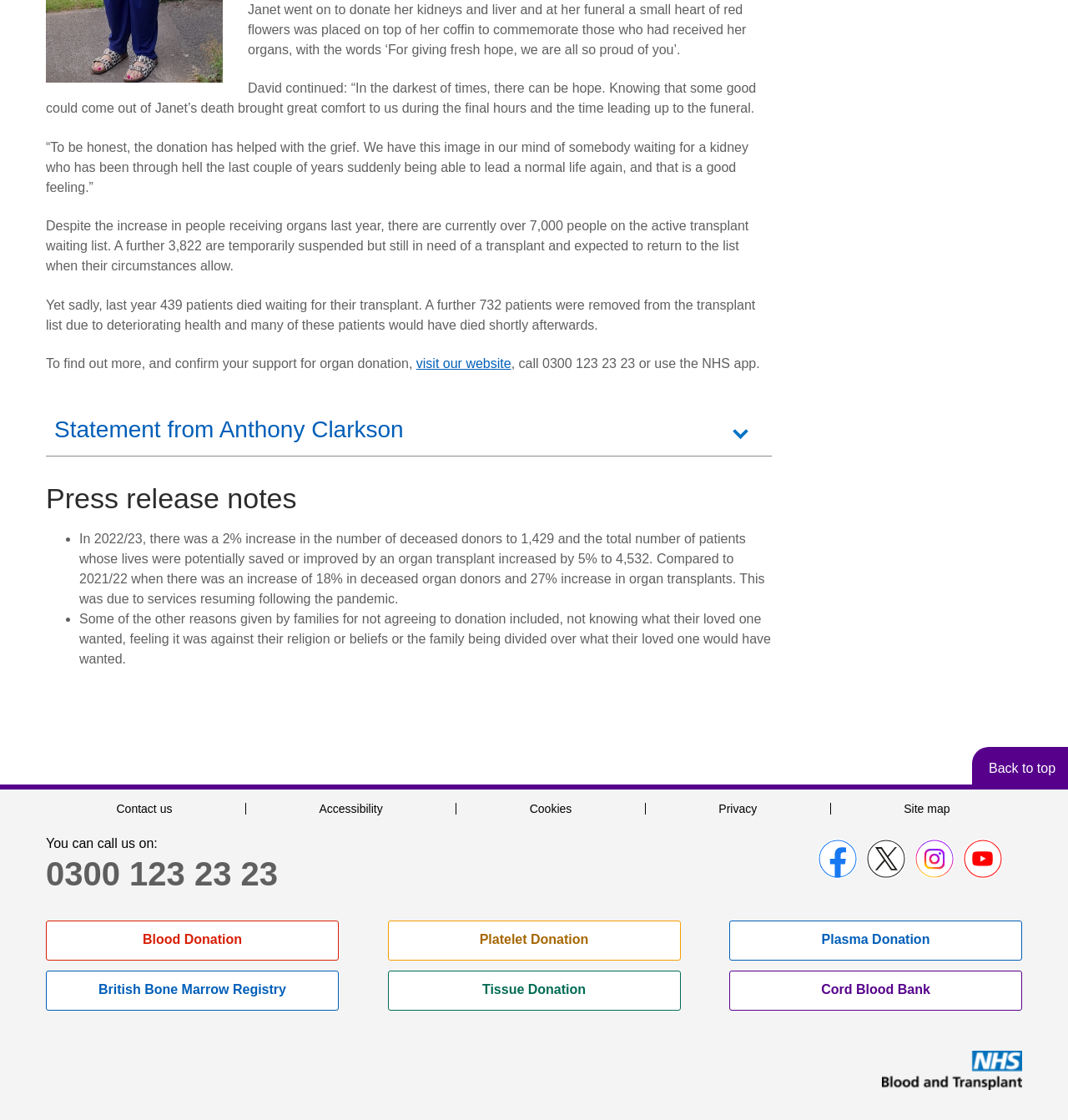How can one contact the NHS Organ Donation?
Look at the screenshot and give a one-word or phrase answer.

Call 0300 123 23 23